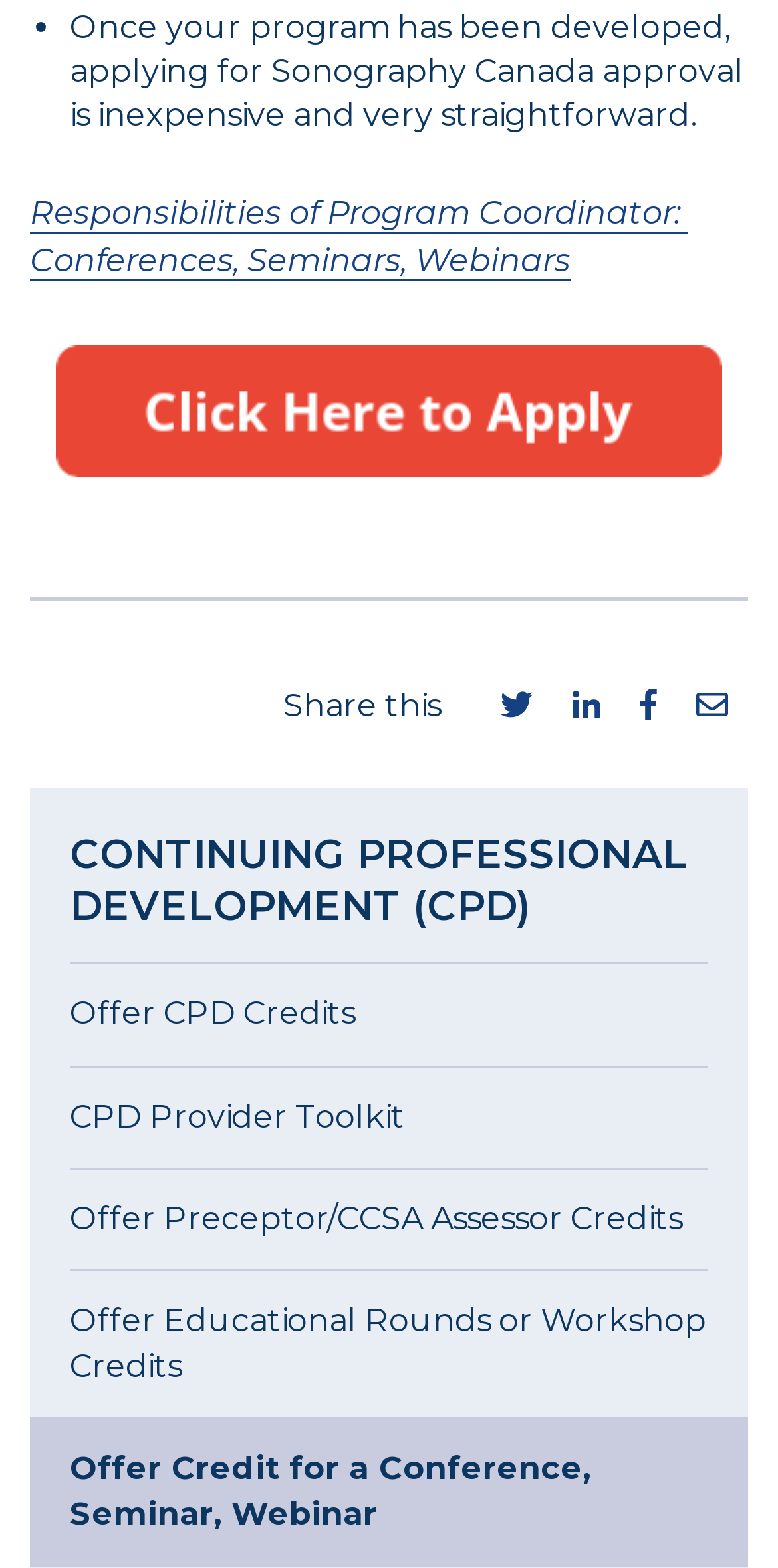Use a single word or phrase to answer this question: 
How many types of credits can be offered?

5